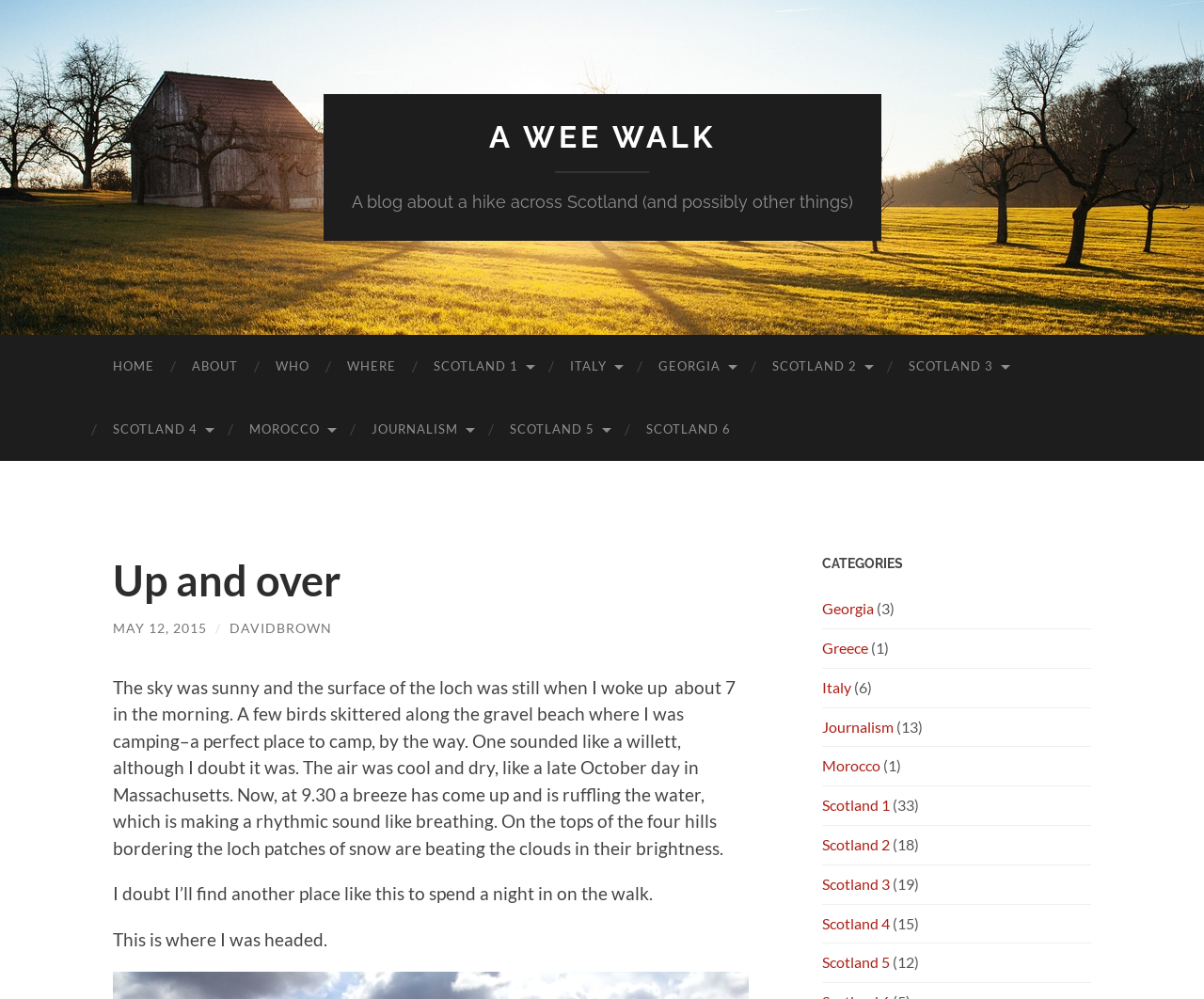How many blog posts are in the Scotland 1 category?
From the details in the image, answer the question comprehensively.

I looked at the link element with the text 'Scotland 1' under the 'CATEGORIES' heading and saw that it has a count of '(33)' next to it, indicating that there are 33 blog posts in the Scotland 1 category.